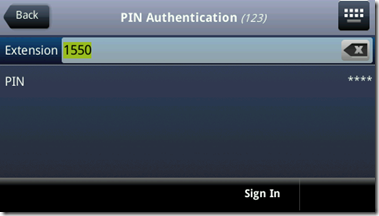Refer to the image and offer a detailed explanation in response to the question: How many characters are shown in the PIN input field?

The PIN input field only shows four asterisks (****), which is a secure way to enter the PIN, and it does not display the actual PIN for privacy reasons, indicating that the PIN is a four-digit number.